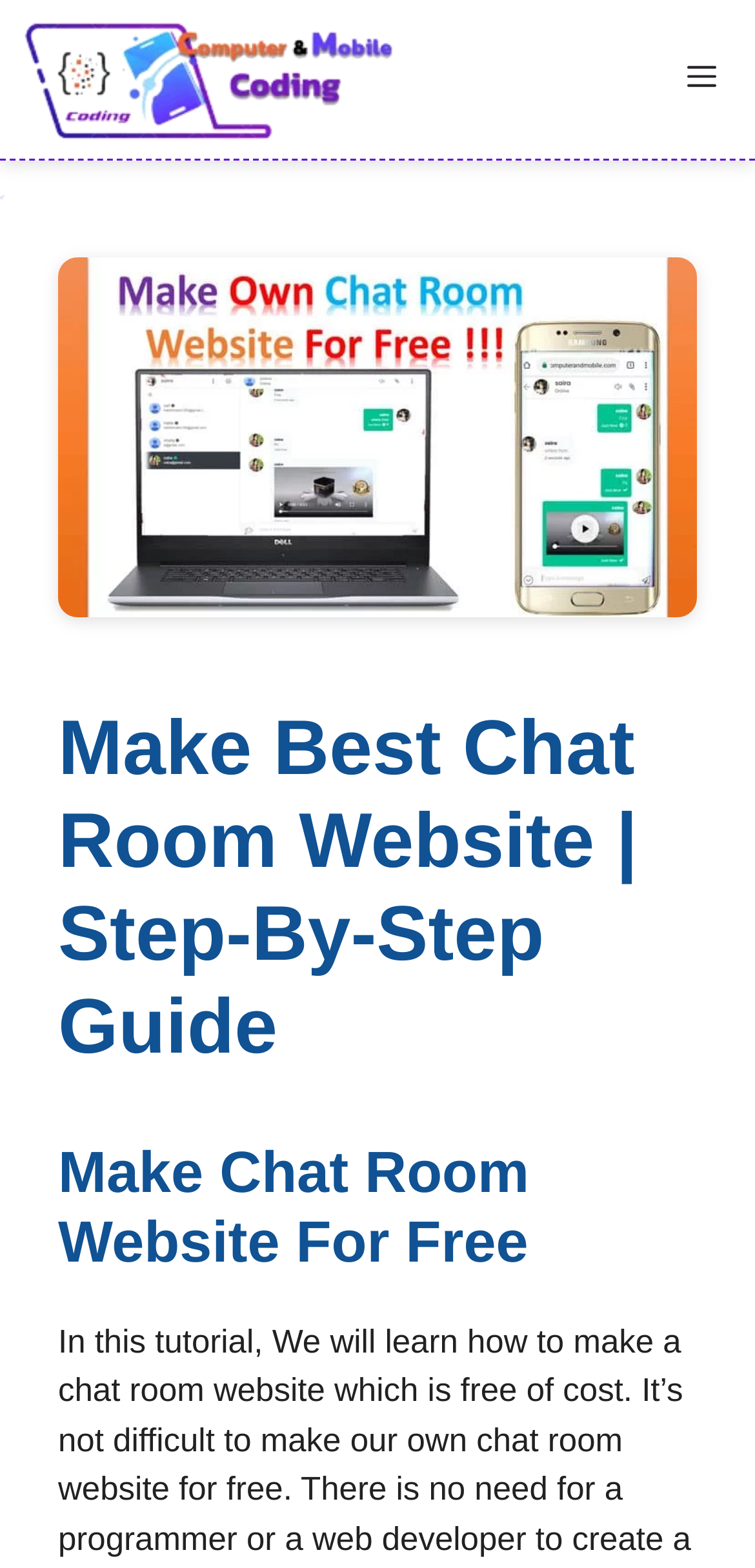Generate the main heading text from the webpage.

Make Best Chat Room Website | Step-By-Step Guide